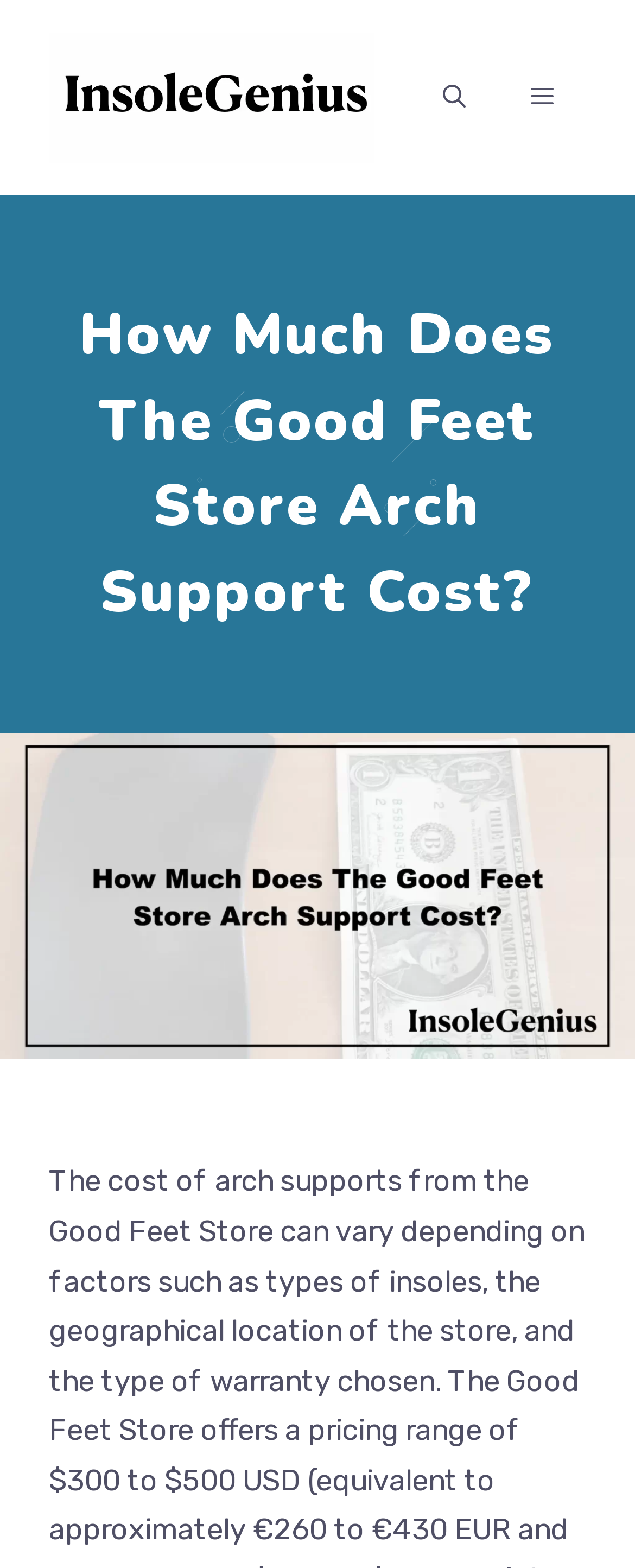Describe all the significant parts and information present on the webpage.

The webpage is about the cost and details of The Good Feet Store Arch Support. At the top, there is a banner that spans the entire width of the page, containing a link to the website "Insole Genius" with an accompanying image of the same name. Below the banner, there is a navigation section with two buttons: "Open search" and "MENU", which is currently not expanded.

The main content of the page is headed by a title "How Much Does The Good Feet Store Arch Support Cost?" which is centered near the top of the page. Below the title, there is a large image that takes up most of the page's width, showing prices and discounts of The Good Feet Store Arch Support.